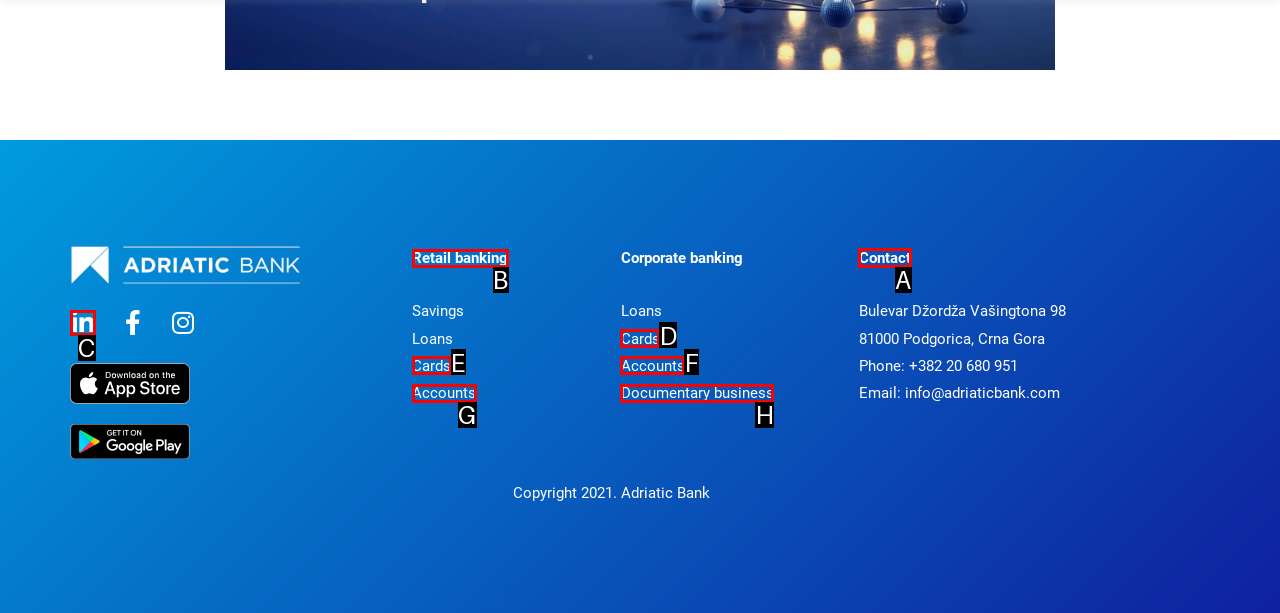To execute the task: Contact the bank, which one of the highlighted HTML elements should be clicked? Answer with the option's letter from the choices provided.

A